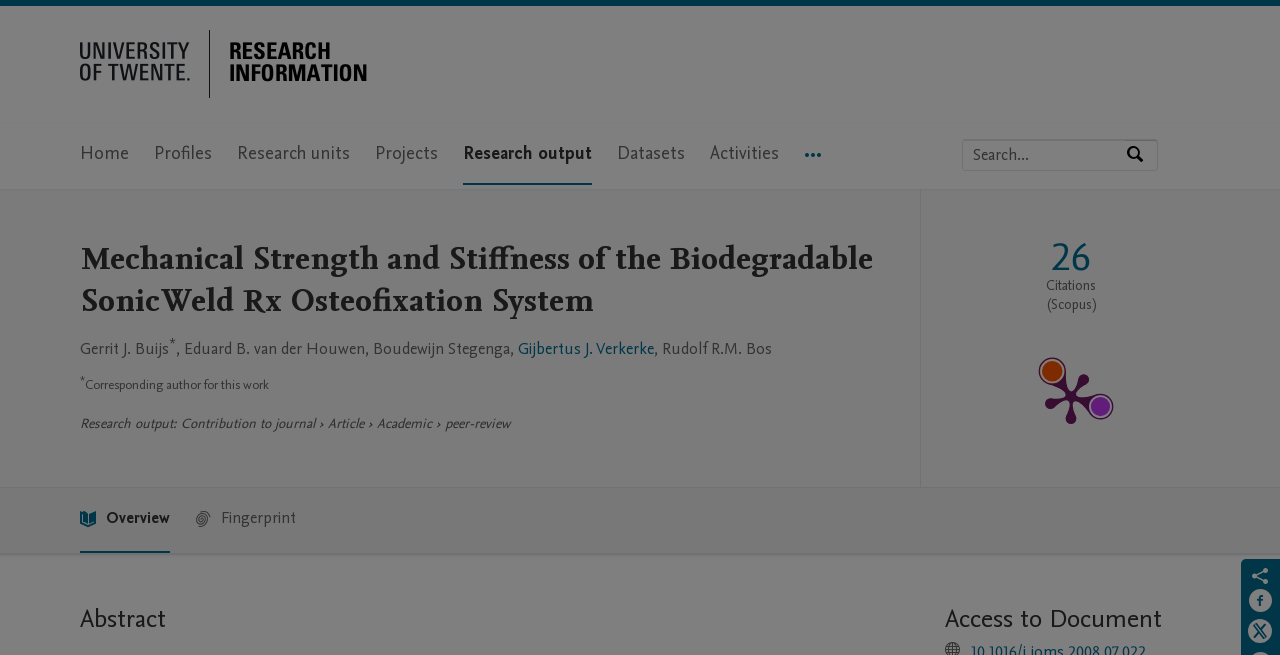What is the type of navigation available?
Please answer the question with a single word or phrase, referencing the image.

Main navigation